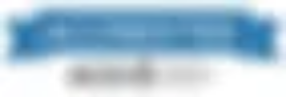What is the purpose of the accreditation?
Please answer the question with as much detail and depth as you can.

The caption implies that the accreditation is a recognition of the school's commitment to quality education, which is essential for maintaining excellence in holistic education and developing well-rounded individuals.